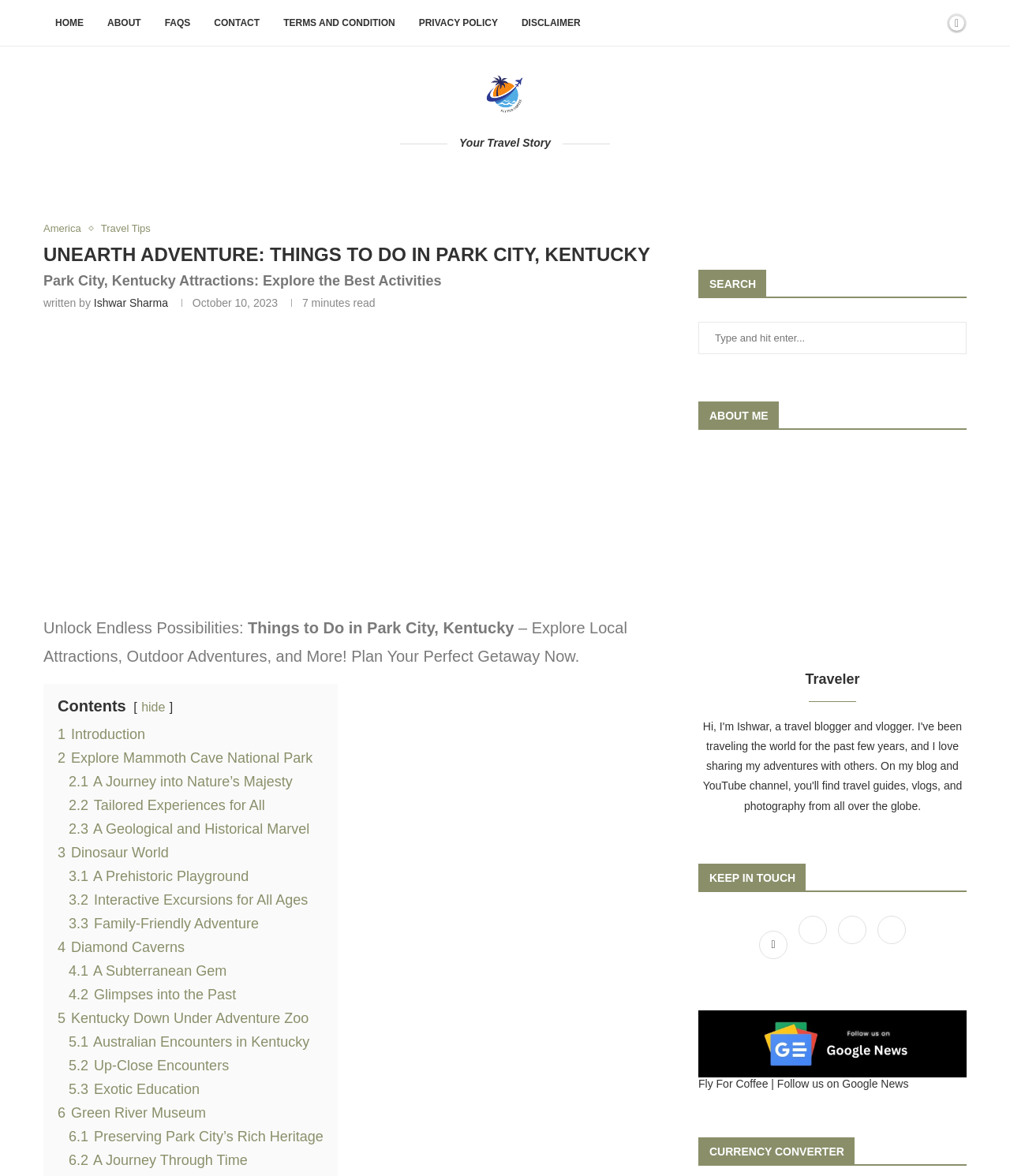Refer to the image and offer a detailed explanation in response to the question: What is the name of the museum mentioned in the webpage?

I found the answer by looking at the link '6 Green River Museum' which is a subheading under the main heading 'UNEARTH ADVENTURE: THINGS TO DO IN PARK CITY, KENTUCKY'. This suggests that Green River Museum is one of the attractions mentioned in the webpage.